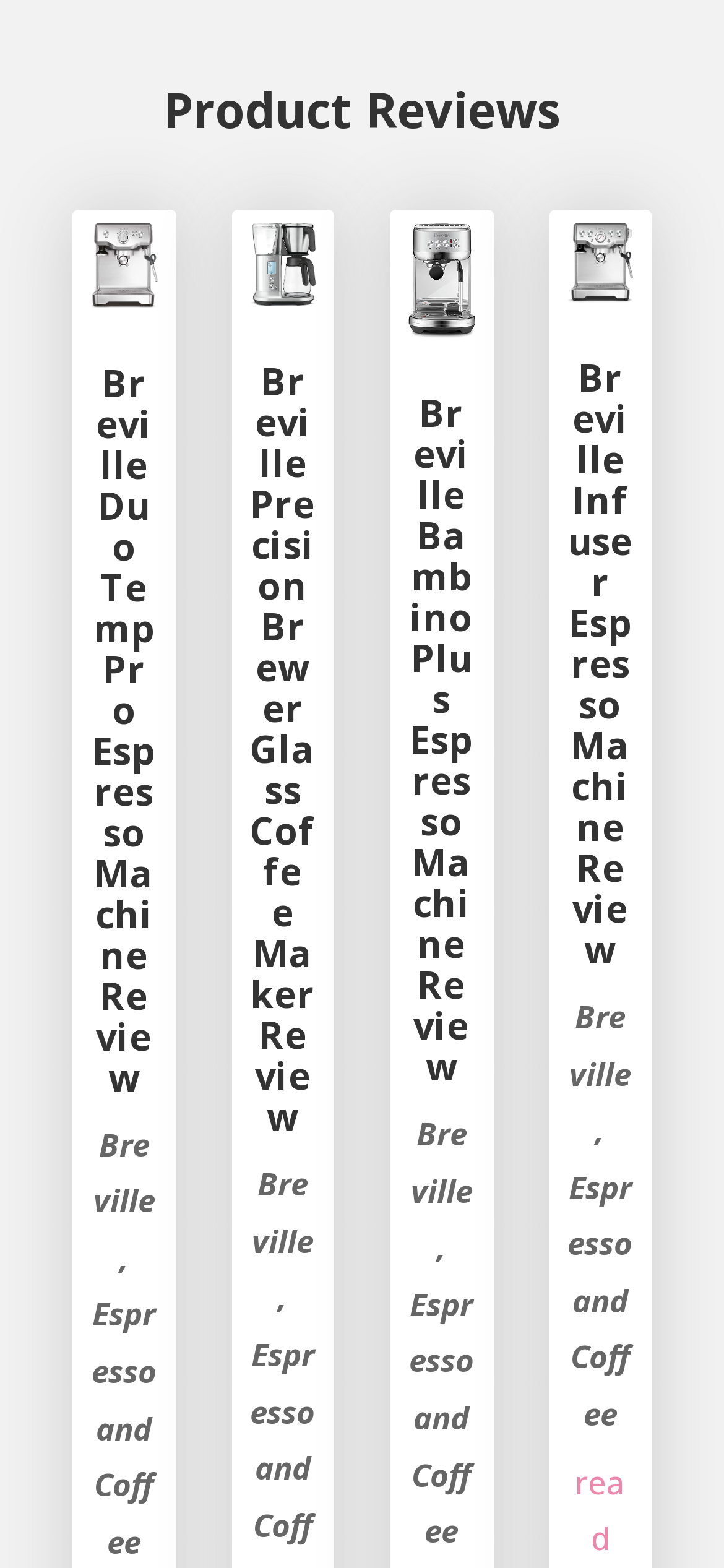Determine the bounding box coordinates for the clickable element to execute this instruction: "Visit Espresso and Coffee page". Provide the coordinates as four float numbers between 0 and 1, i.e., [left, top, right, bottom].

[0.126, 0.824, 0.216, 0.997]